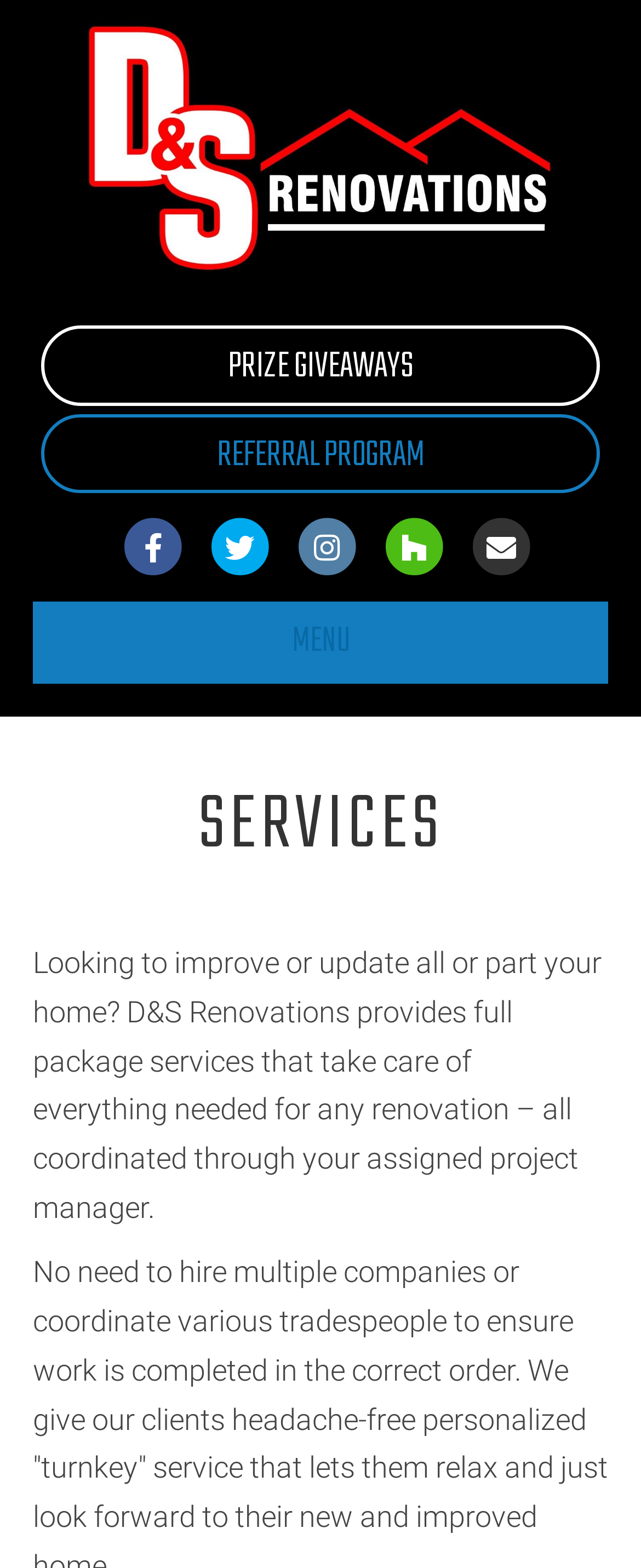Determine the bounding box coordinates of the UI element described below. Use the format (top-left x, top-left y, bottom-right x, bottom-right y) with floating point numbers between 0 and 1: alt="Davis and Sons Renovations"

[0.115, 0.08, 0.885, 0.102]